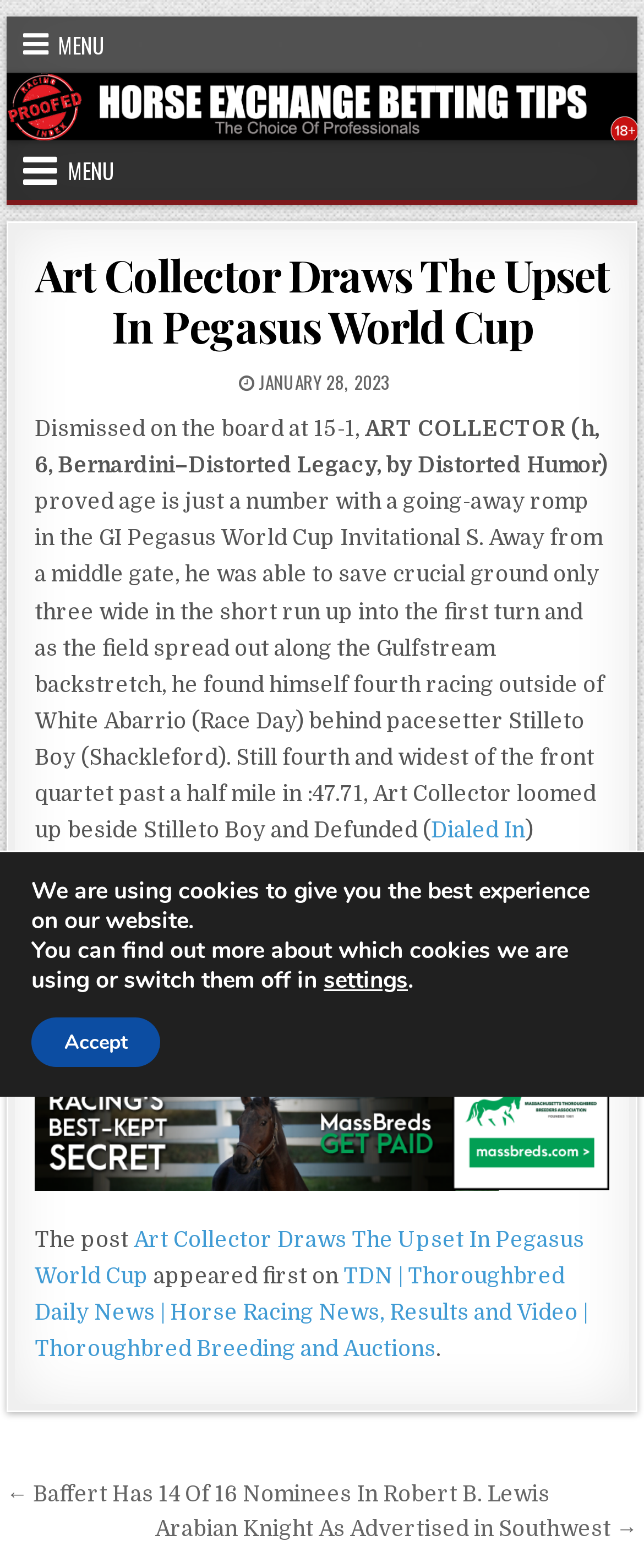Who is the owner of the horse Art Collector?
Could you answer the question with a detailed and thorough explanation?

The article mentions 'O/B-Bruce Lunsford; T-William Mott.' which indicates that Bruce Lunsford is the owner of the horse Art Collector.